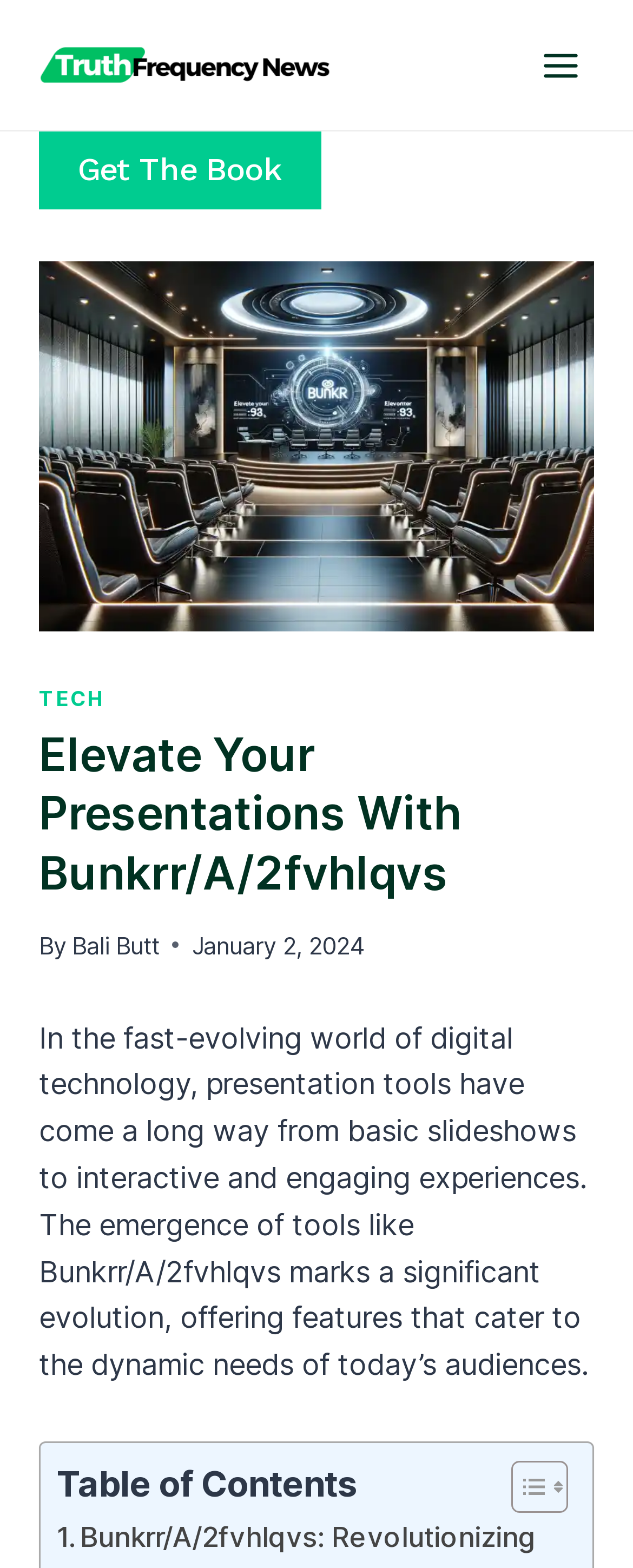Locate the bounding box of the UI element based on this description: "Toggle Menu". Provide four float numbers between 0 and 1 as [left, top, right, bottom].

[0.831, 0.023, 0.938, 0.06]